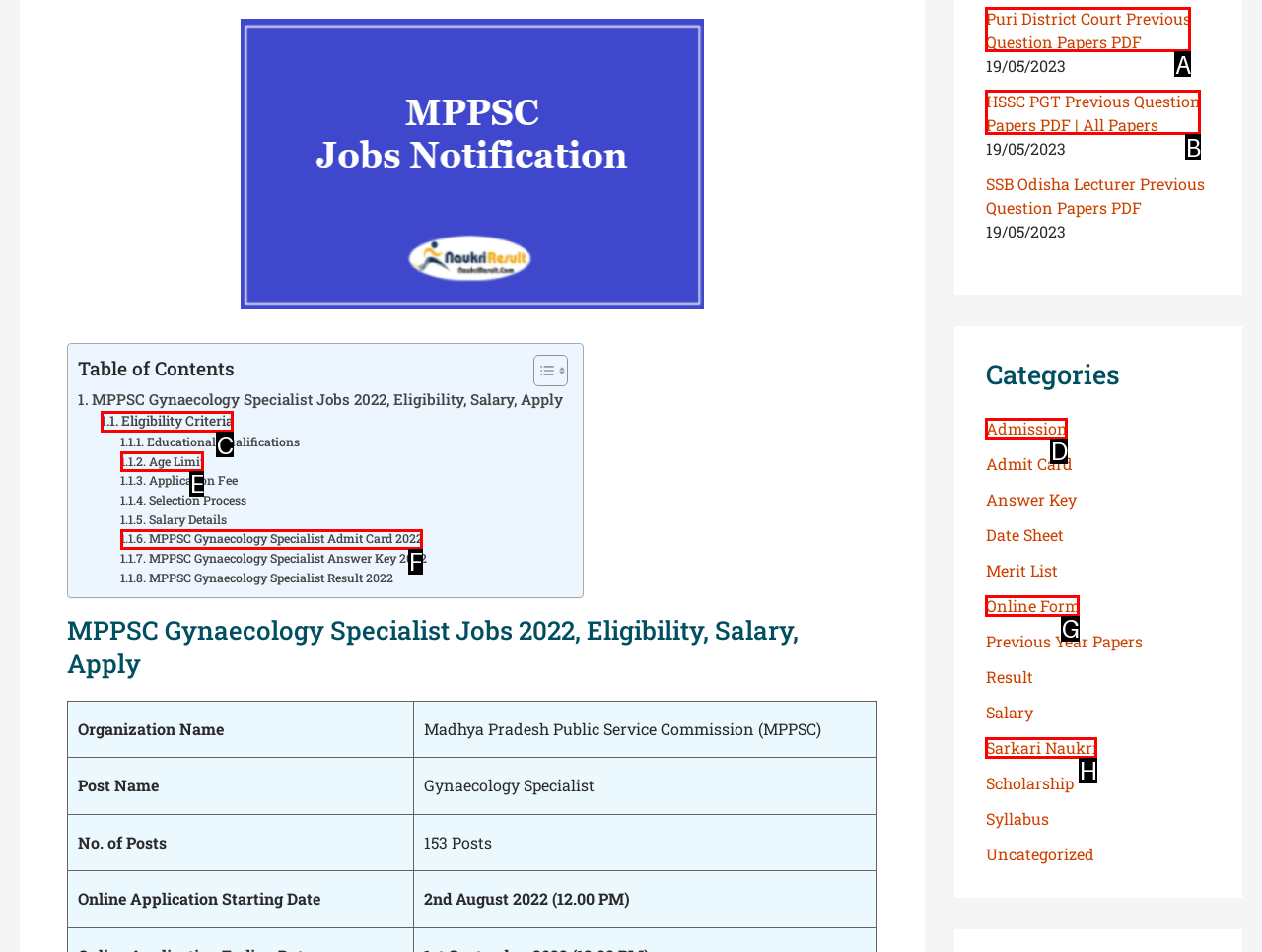Identify which lettered option completes the task: View the 'Eligibility Criteria' section. Provide the letter of the correct choice.

C